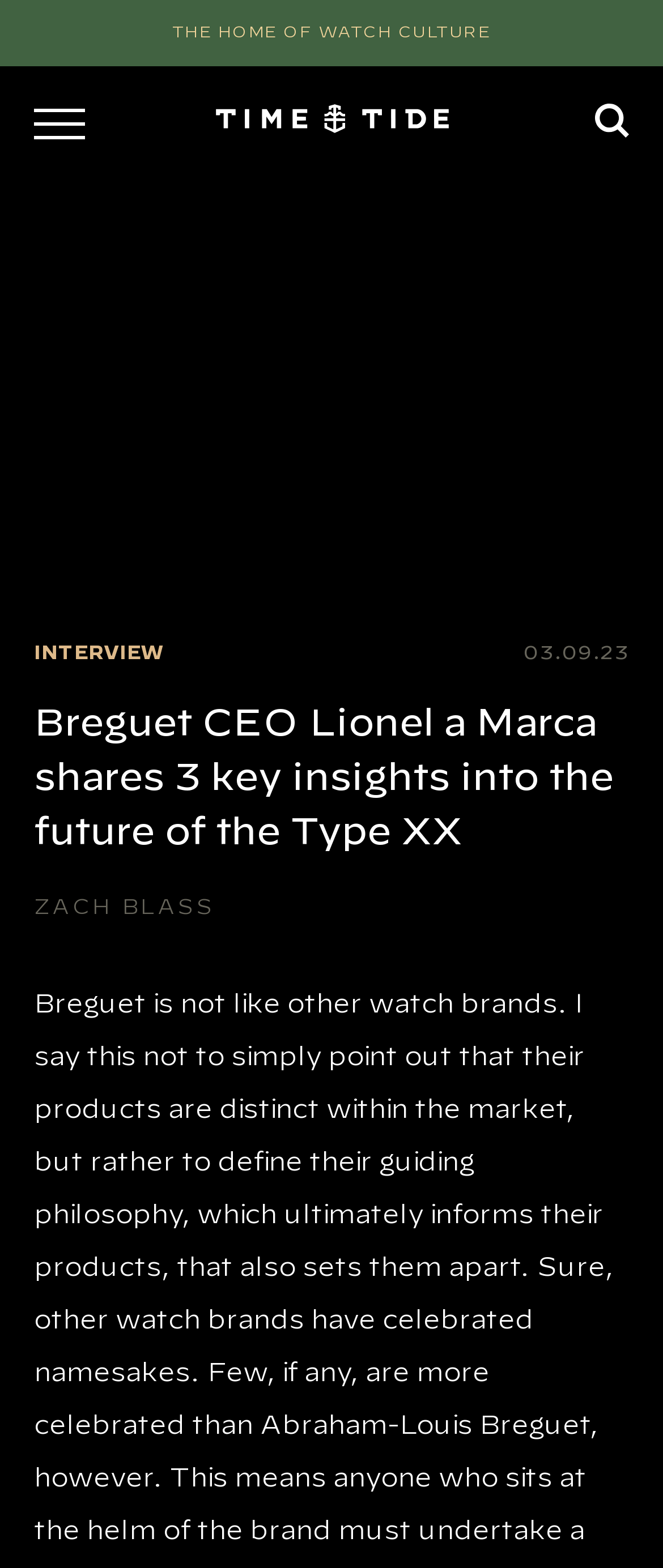Identify the bounding box coordinates for the UI element described as follows: "Cap Stones". Ensure the coordinates are four float numbers between 0 and 1, formatted as [left, top, right, bottom].

None